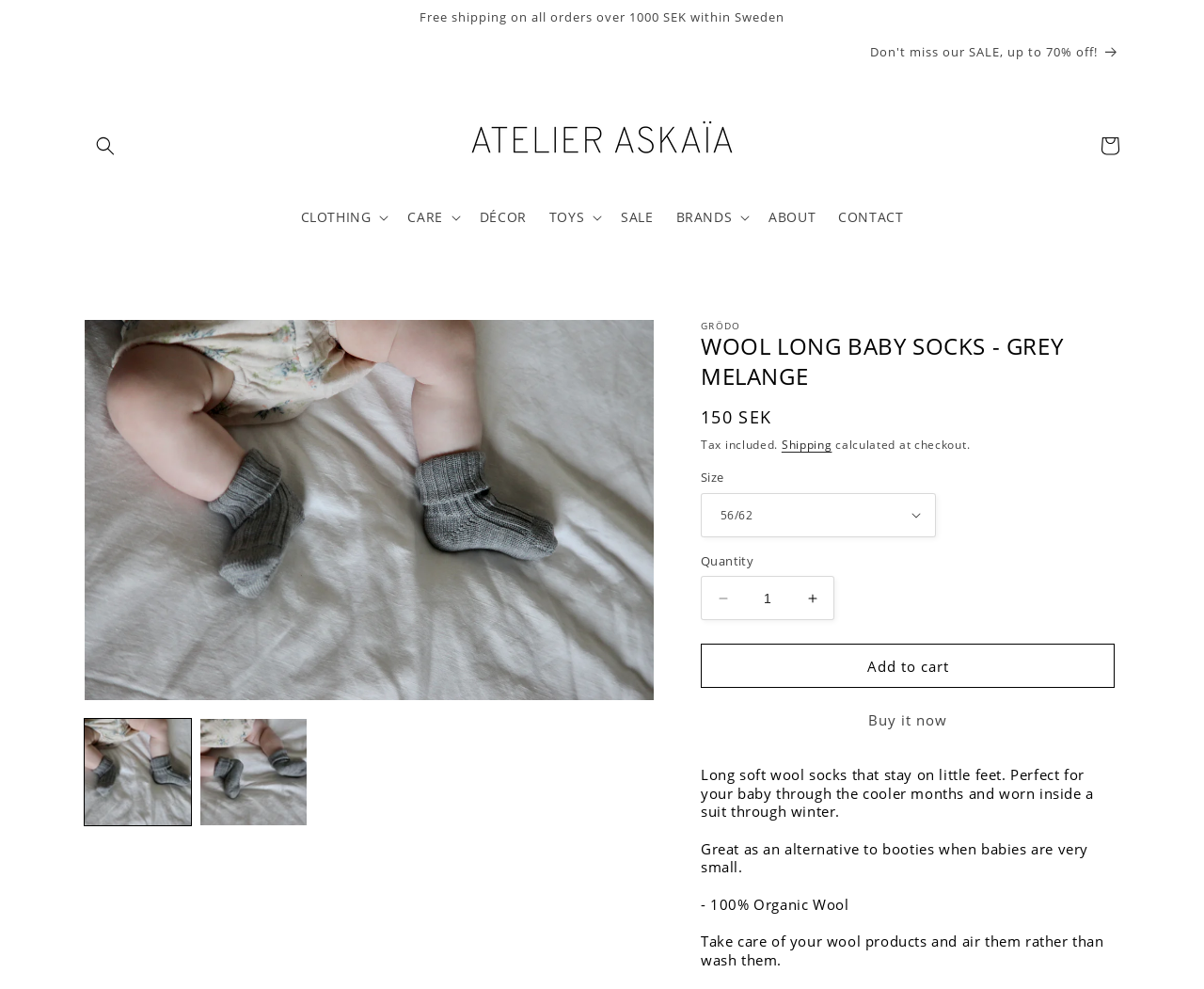What is the price of the wool long baby socks?
Respond to the question with a single word or phrase according to the image.

150 SEK